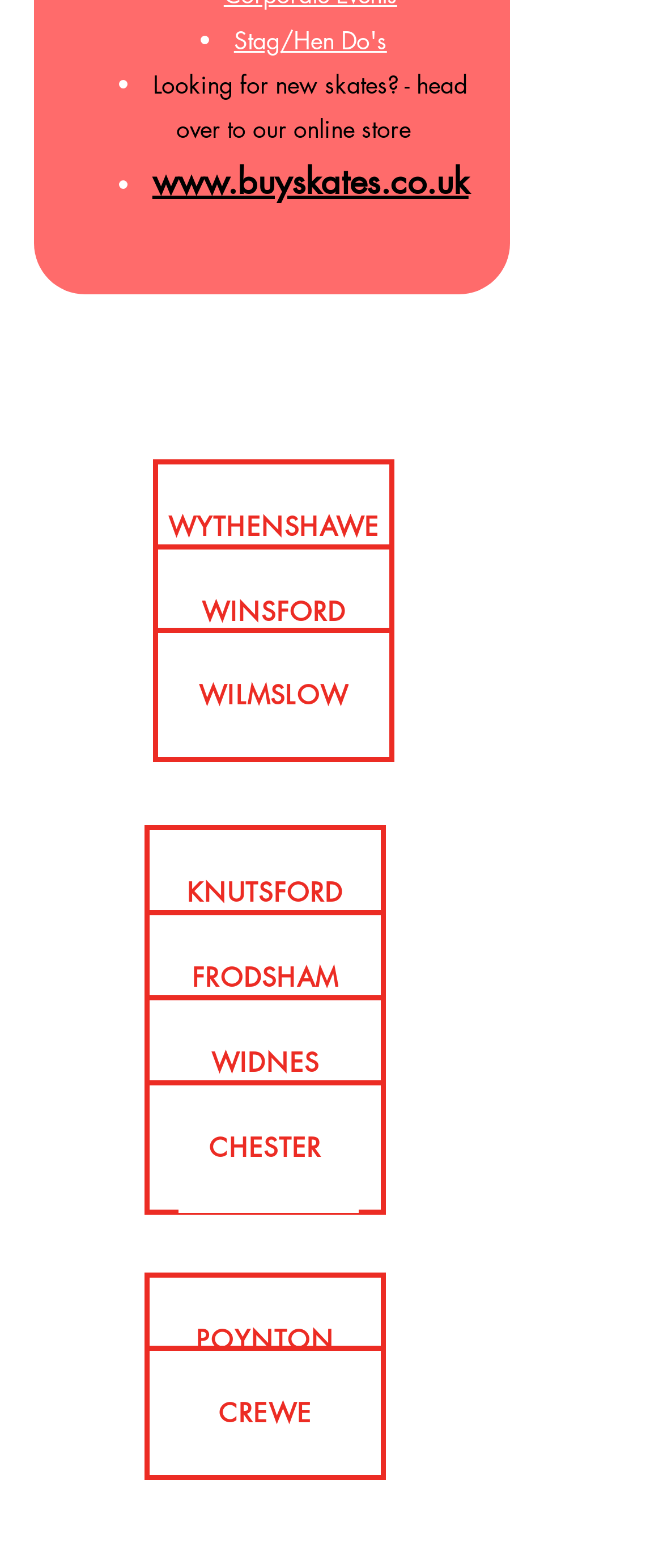Please identify the bounding box coordinates of the element I should click to complete this instruction: 'Visit www.buyskates.co.uk'. The coordinates should be given as four float numbers between 0 and 1, like this: [left, top, right, bottom].

[0.23, 0.102, 0.707, 0.131]